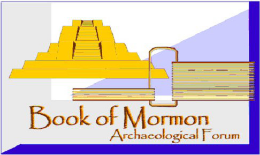What is the purpose of the stylized book?
We need a detailed and exhaustive answer to the question. Please elaborate.

The stylized depiction of a book adjacent to the pyramid reinforces the forum's focus on research and discourse surrounding the Book of Mormon and its archaeological implications, highlighting the organization's educational and investigative mission.